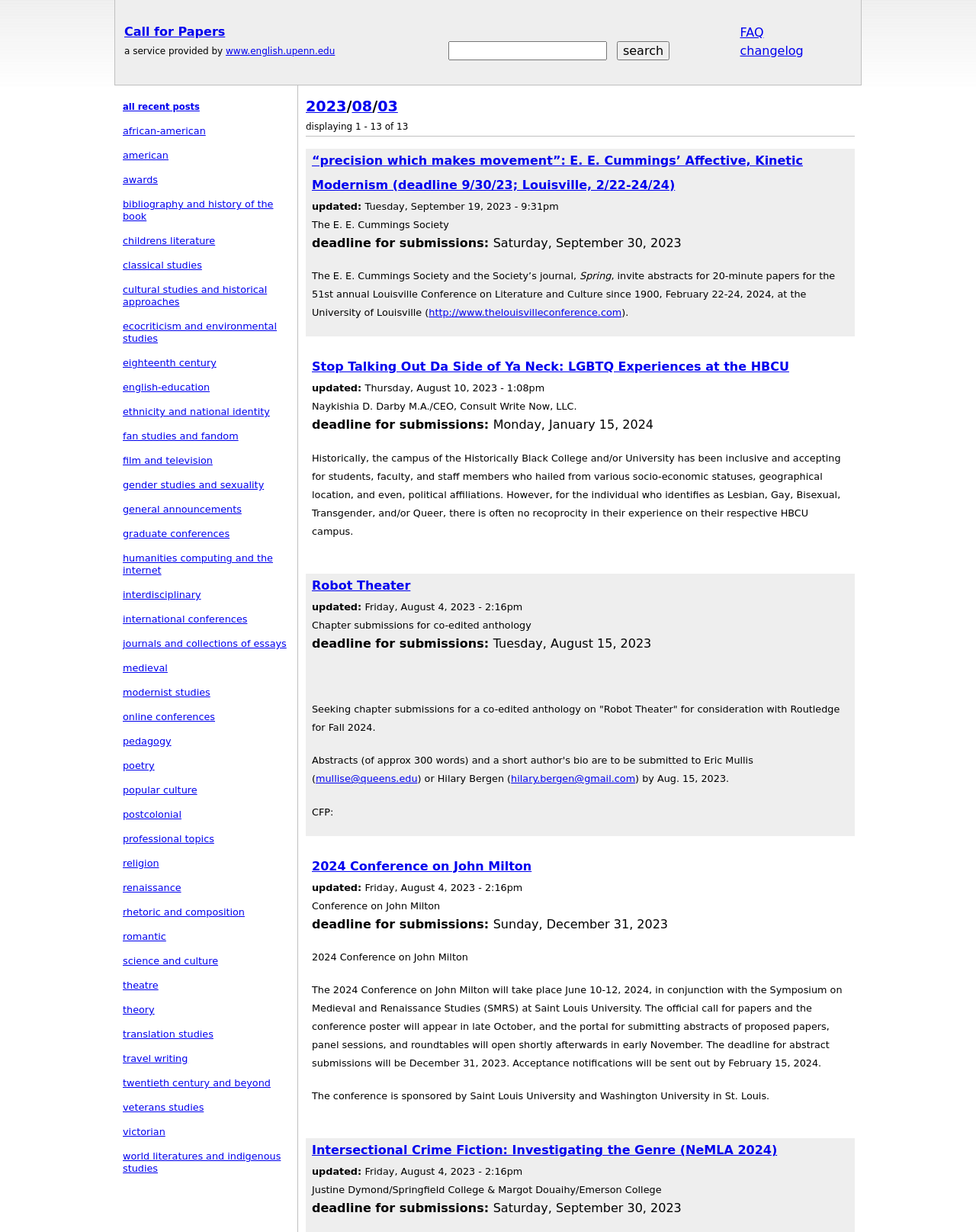Locate the bounding box coordinates of the element I should click to achieve the following instruction: "search for papers".

[0.459, 0.033, 0.622, 0.049]